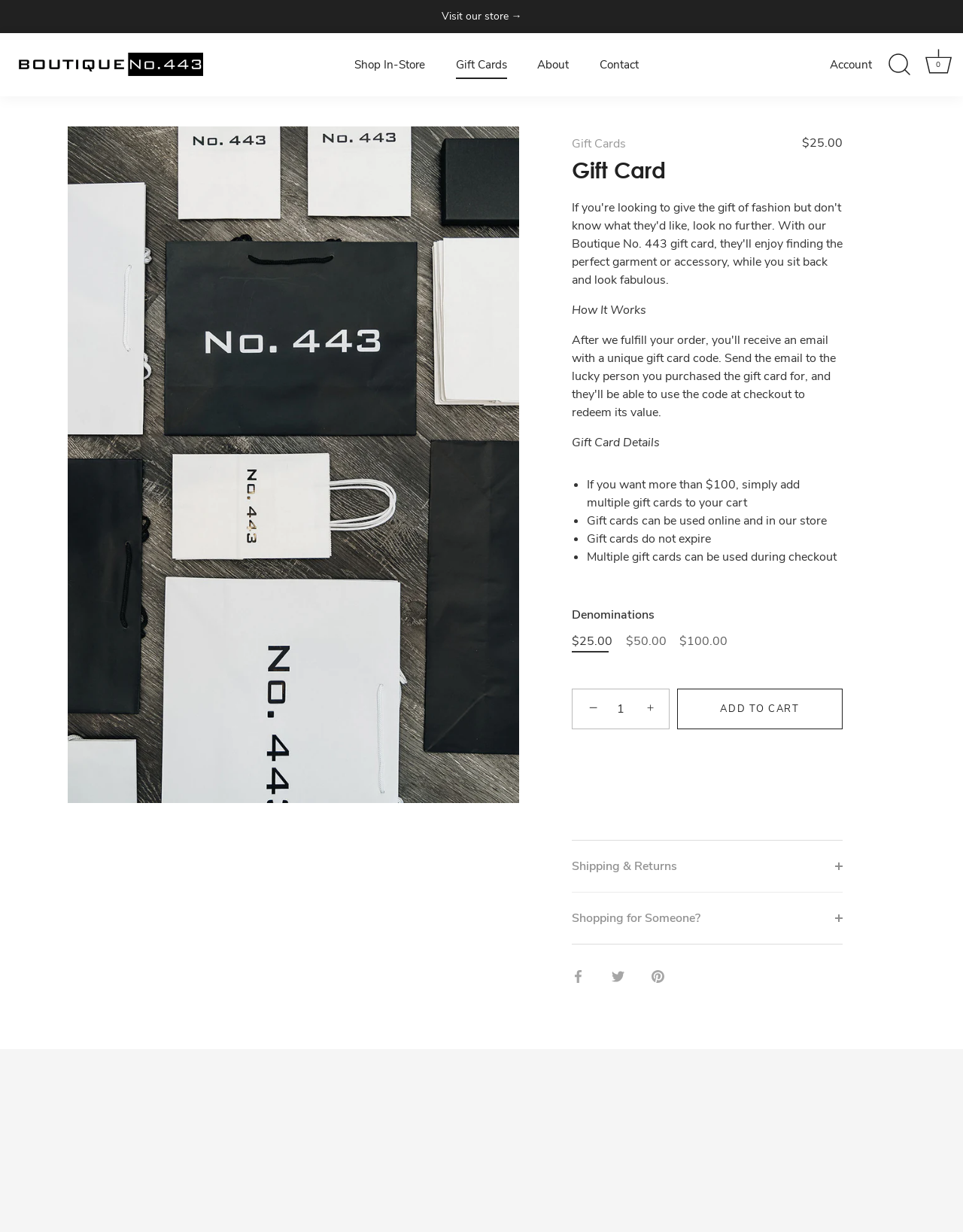Create a detailed description of the webpage's content and layout.

This webpage is about Boutique No. 443's e-gift cards, which allow users to give the gift of trendy and affordable women's clothing, shoes, dresses, accessories, and more. 

At the top of the page, there is a navigation menu with links to "Shop In-Store", "Gift Cards", "About", and "Contact". On the right side of the navigation menu, there are links to "Account", "Search", and "Cart". 

Below the navigation menu, there is a large image of black and white gift bags of various sizes sitting on a black wood table top for a women's clothing boutique. 

To the left of the image, there is a section about gift cards, which includes a heading "Gift Card", a link to "Gift Cards", and a price of "$25.00". Below this section, there is a list of details about the gift cards, including how they work, their denominations, and their usage. 

To the right of the image, there is a section to purchase a gift card, which includes a dropdown menu to select the denomination, a textbox to enter the quantity, and a button to "ADD TO CART". 

Below the purchase section, there are two tab lists, one for "Shipping & Returns" and one for "Shopping for Someone?". 

Further down the page, there are links to share the gift card on social media platforms, including Facebook, Twitter, and Pinterest. 

At the very bottom of the page, there is a section to enter an email address to "Stay Ahead of the Trend" and a heading "SHARE YOUR EMAIL".